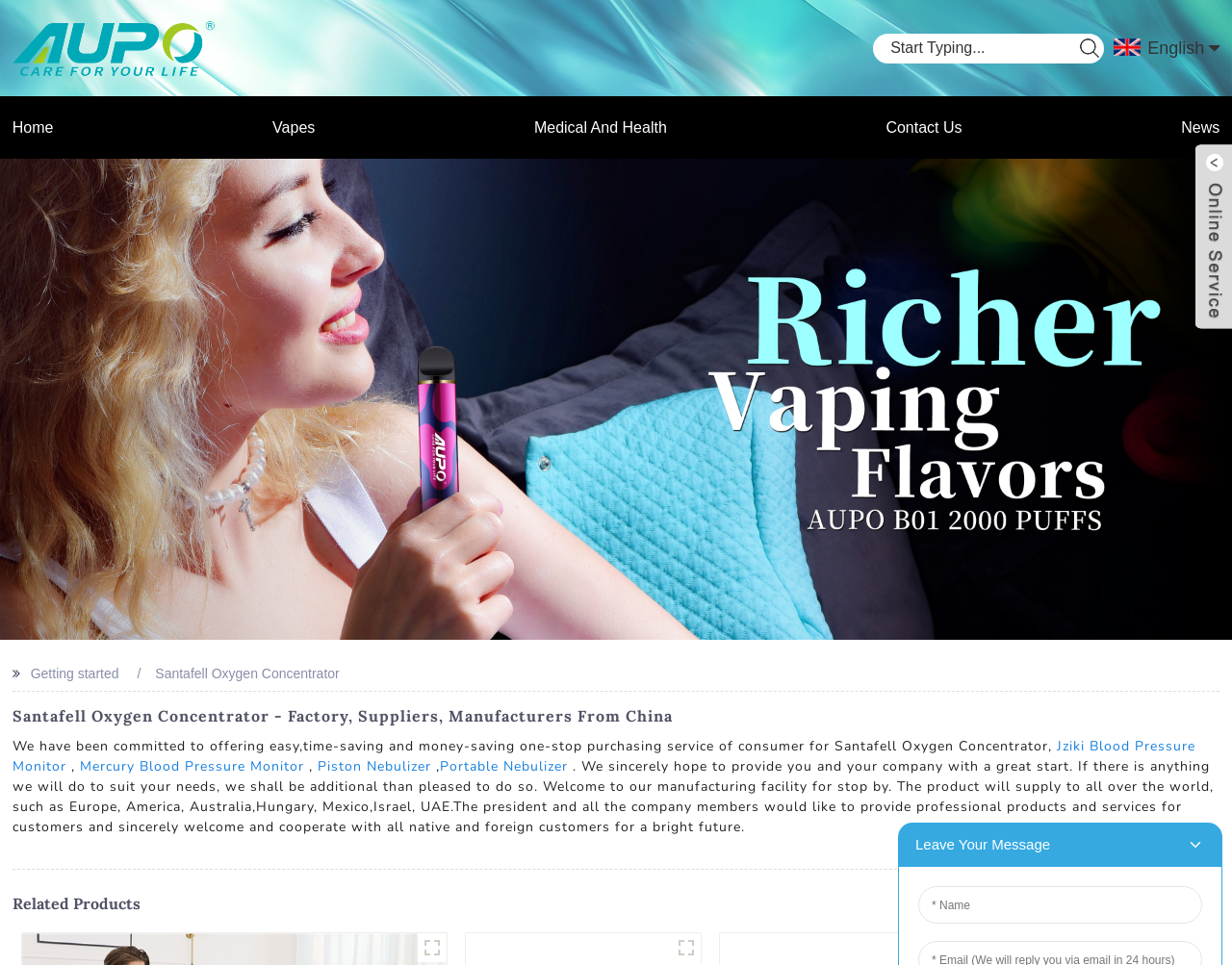What languages are supported by the website? Based on the image, give a response in one word or a short phrase.

English